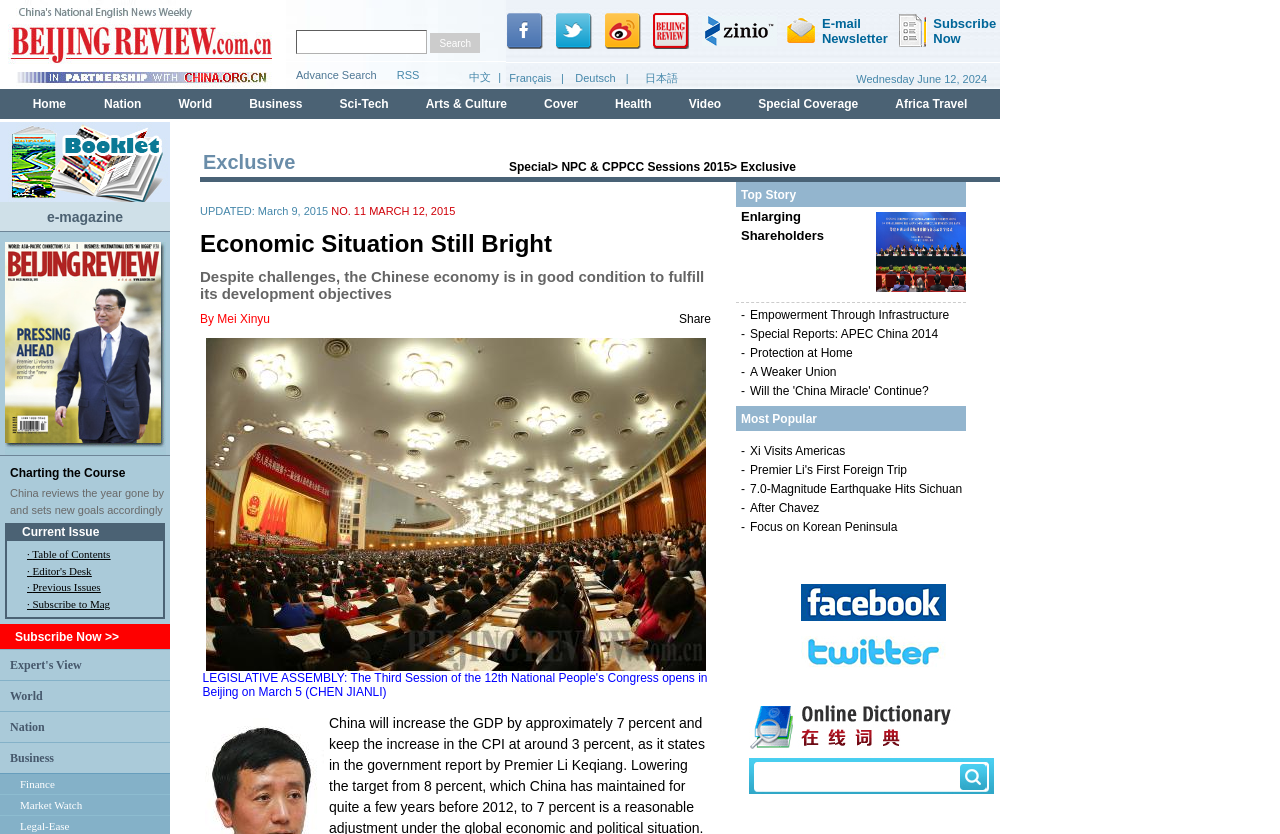Could you specify the bounding box coordinates for the clickable section to complete the following instruction: "read Expert's View"?

[0.008, 0.788, 0.064, 0.805]